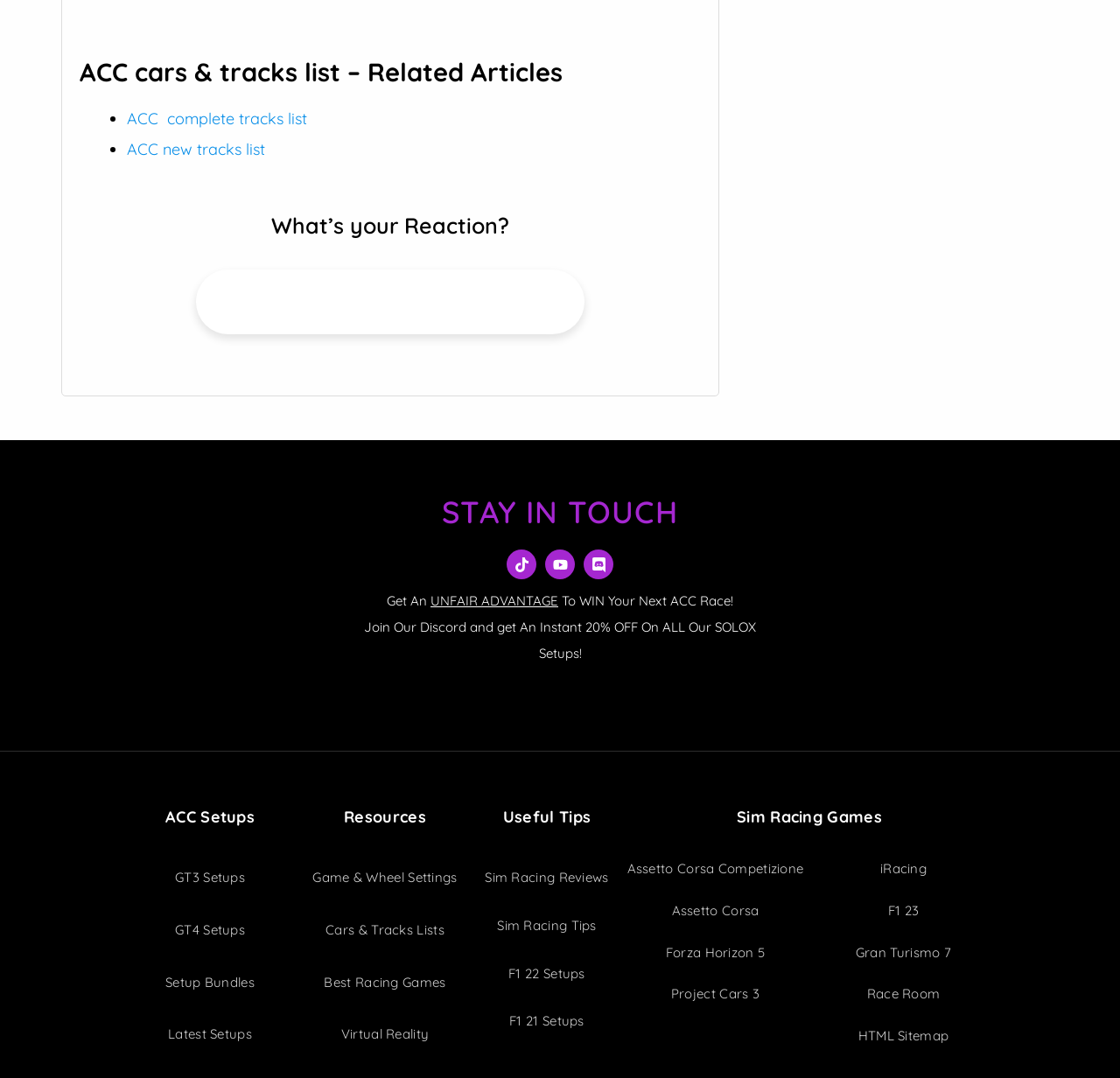Please find the bounding box coordinates of the element that needs to be clicked to perform the following instruction: "Get GT3 Setups". The bounding box coordinates should be four float numbers between 0 and 1, represented as [left, top, right, bottom].

[0.109, 0.802, 0.266, 0.826]